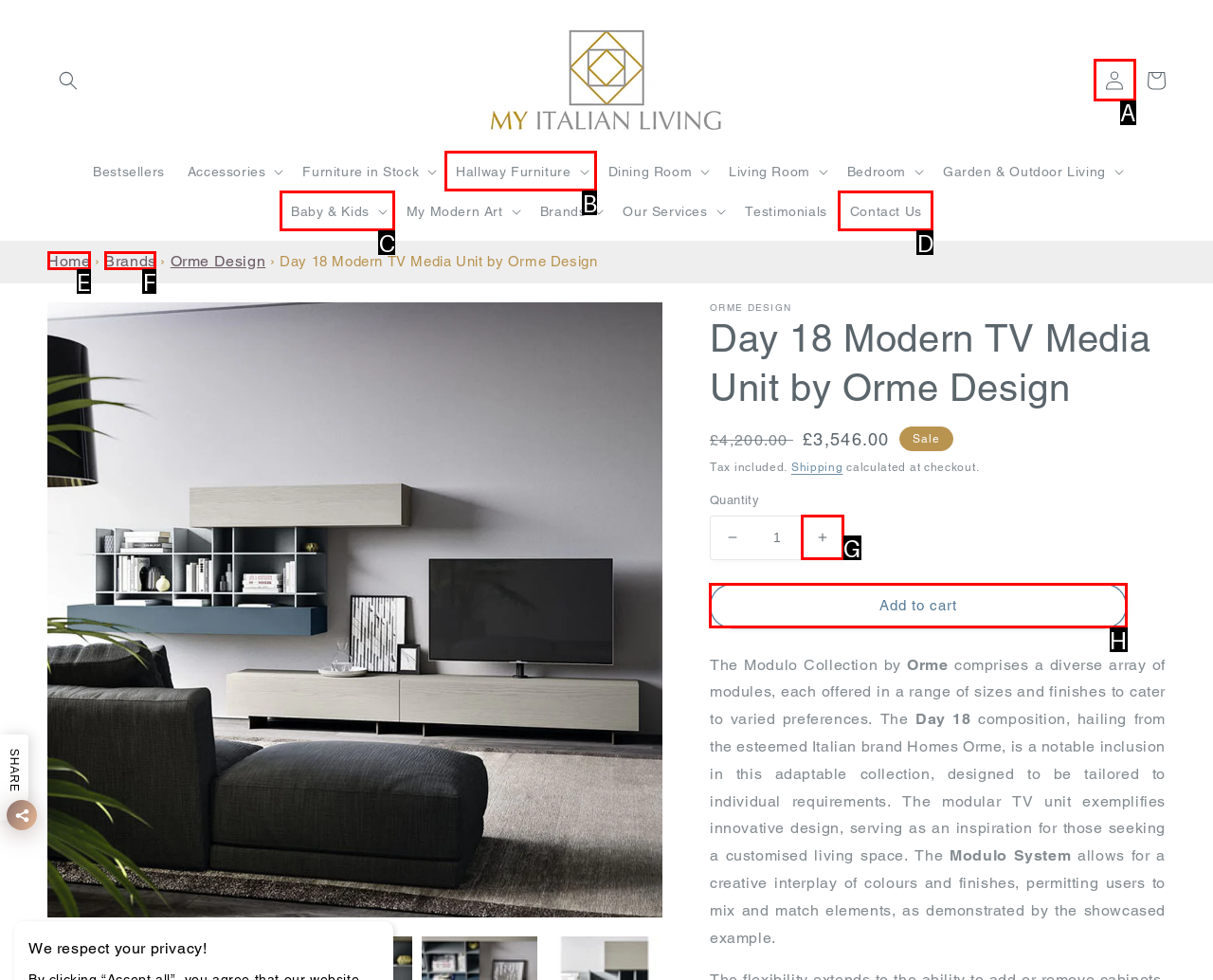What option should you select to complete this task: Add to cart? Indicate your answer by providing the letter only.

H